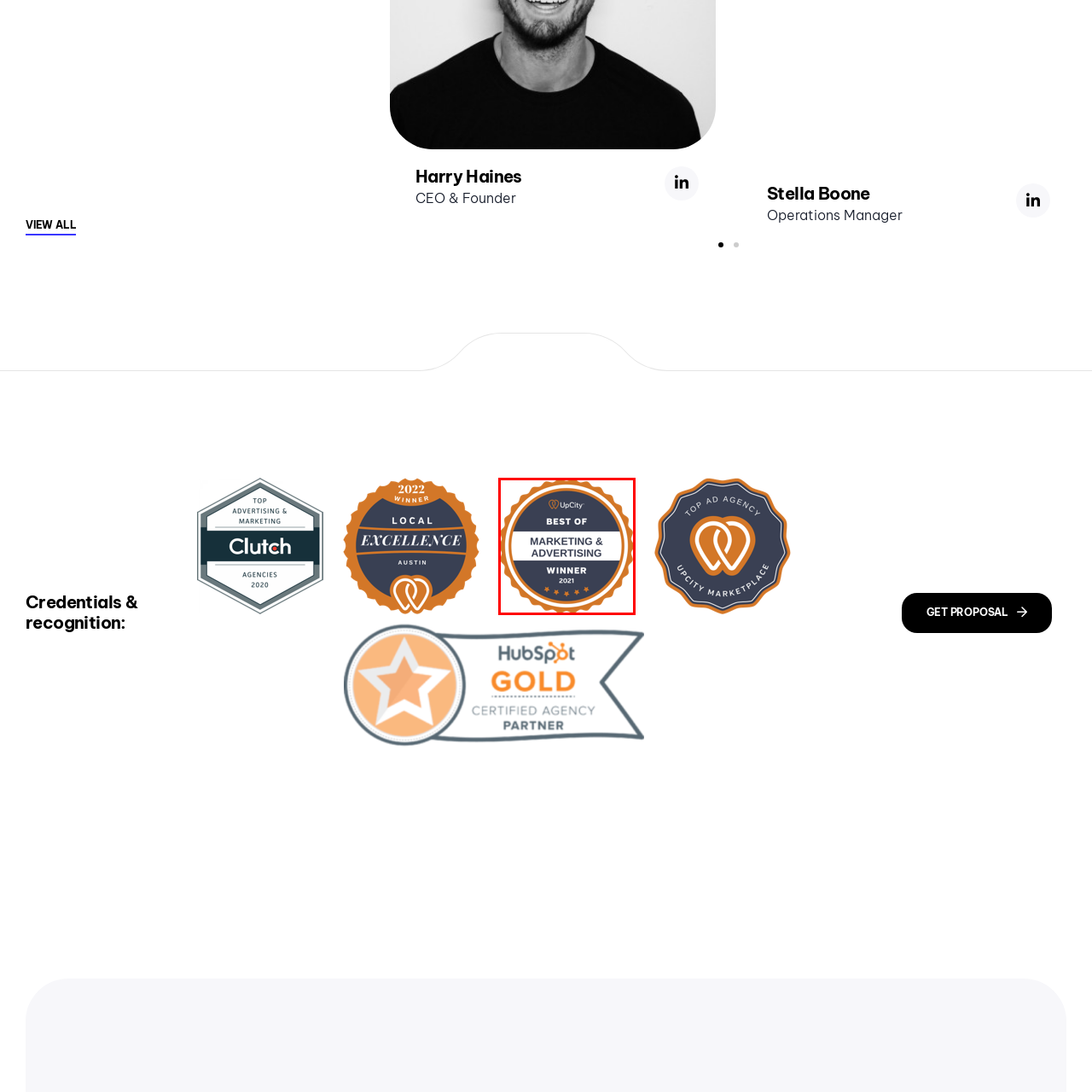How many stars are beneath the badge?
Focus on the image highlighted within the red borders and answer with a single word or short phrase derived from the image.

Five